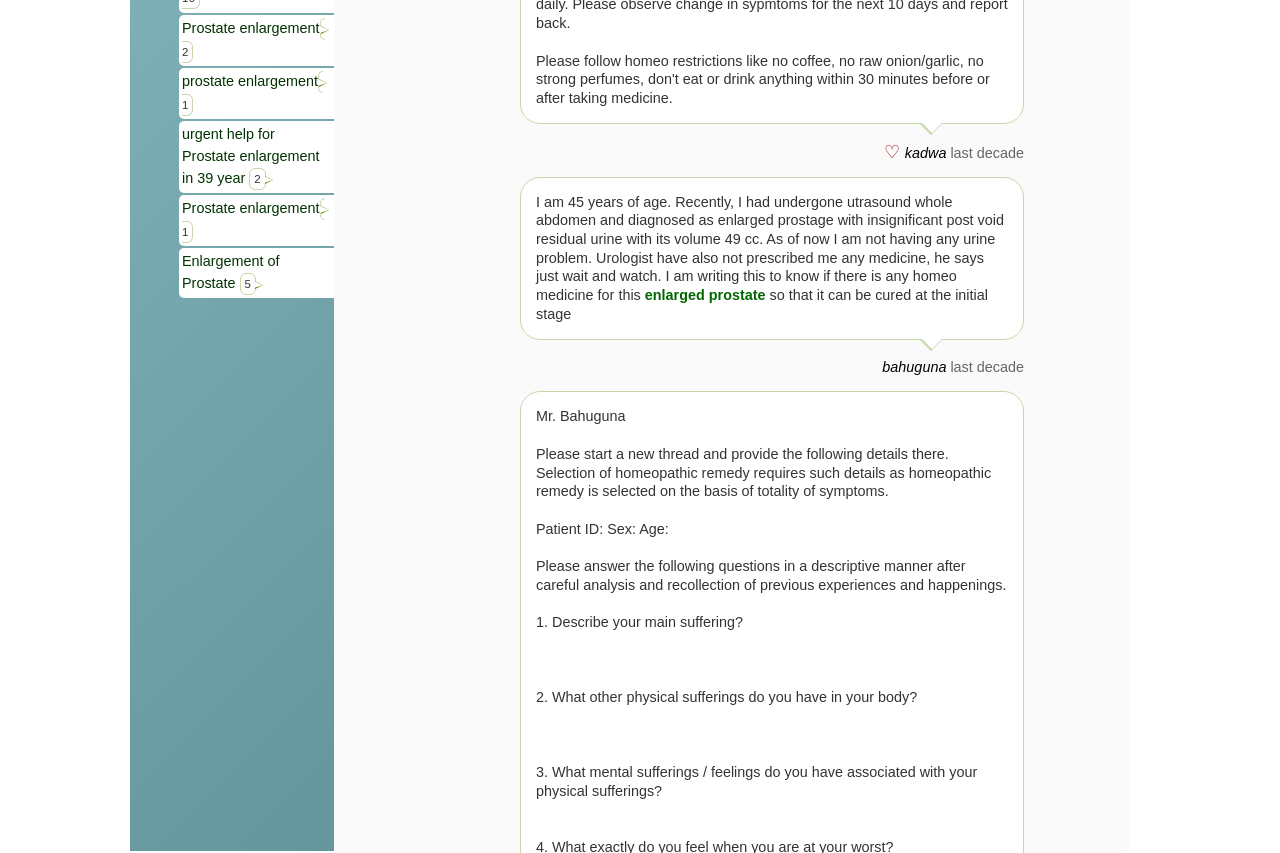Extract the bounding box of the UI element described as: "enlarged prostate".

[0.504, 0.337, 0.598, 0.355]